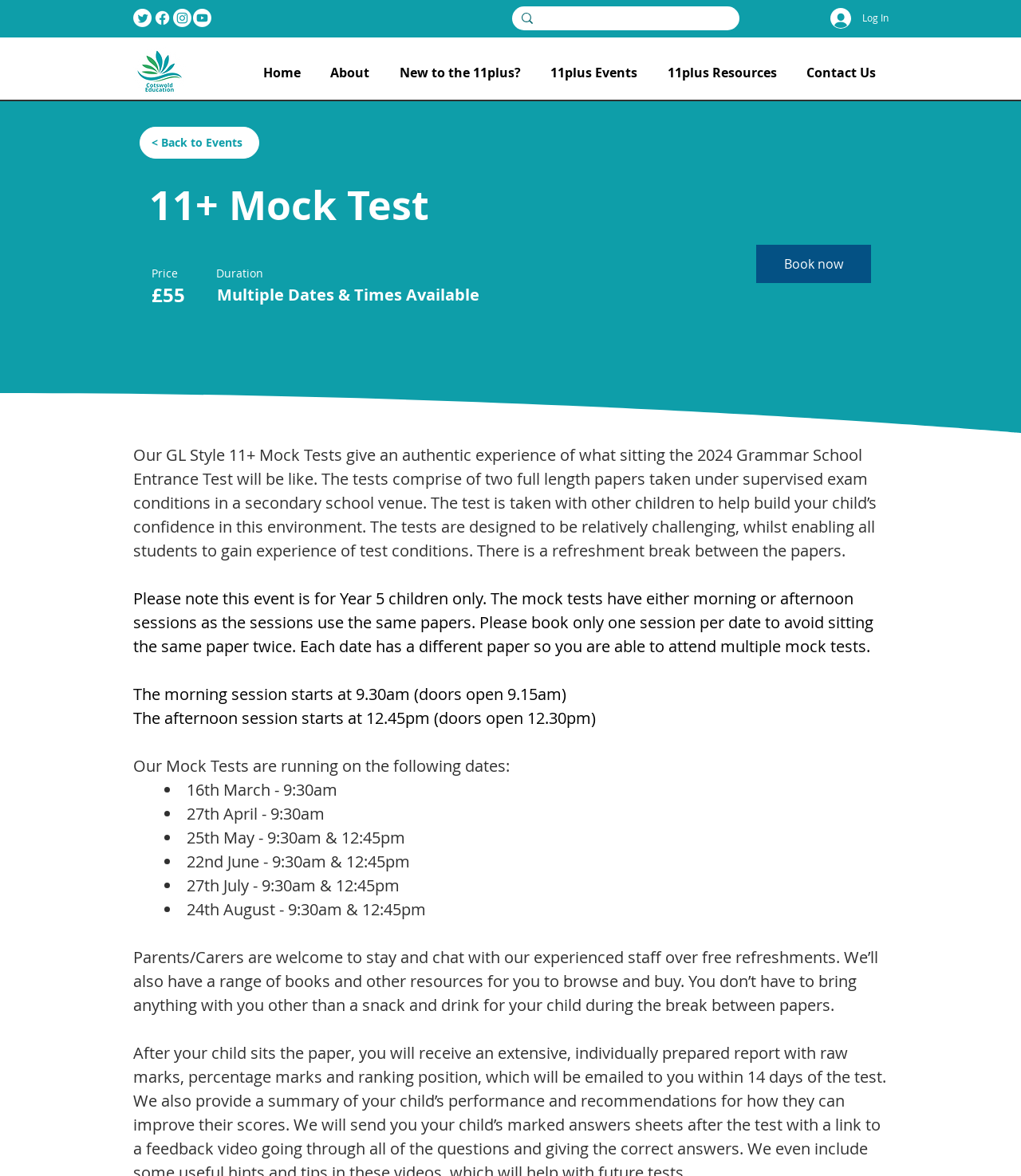With reference to the image, please provide a detailed answer to the following question: What is the duration of the test?

Although the webpage provides information about the test, it does not explicitly mention the duration of the test. However, it does mention that there is a refreshment break between the papers.